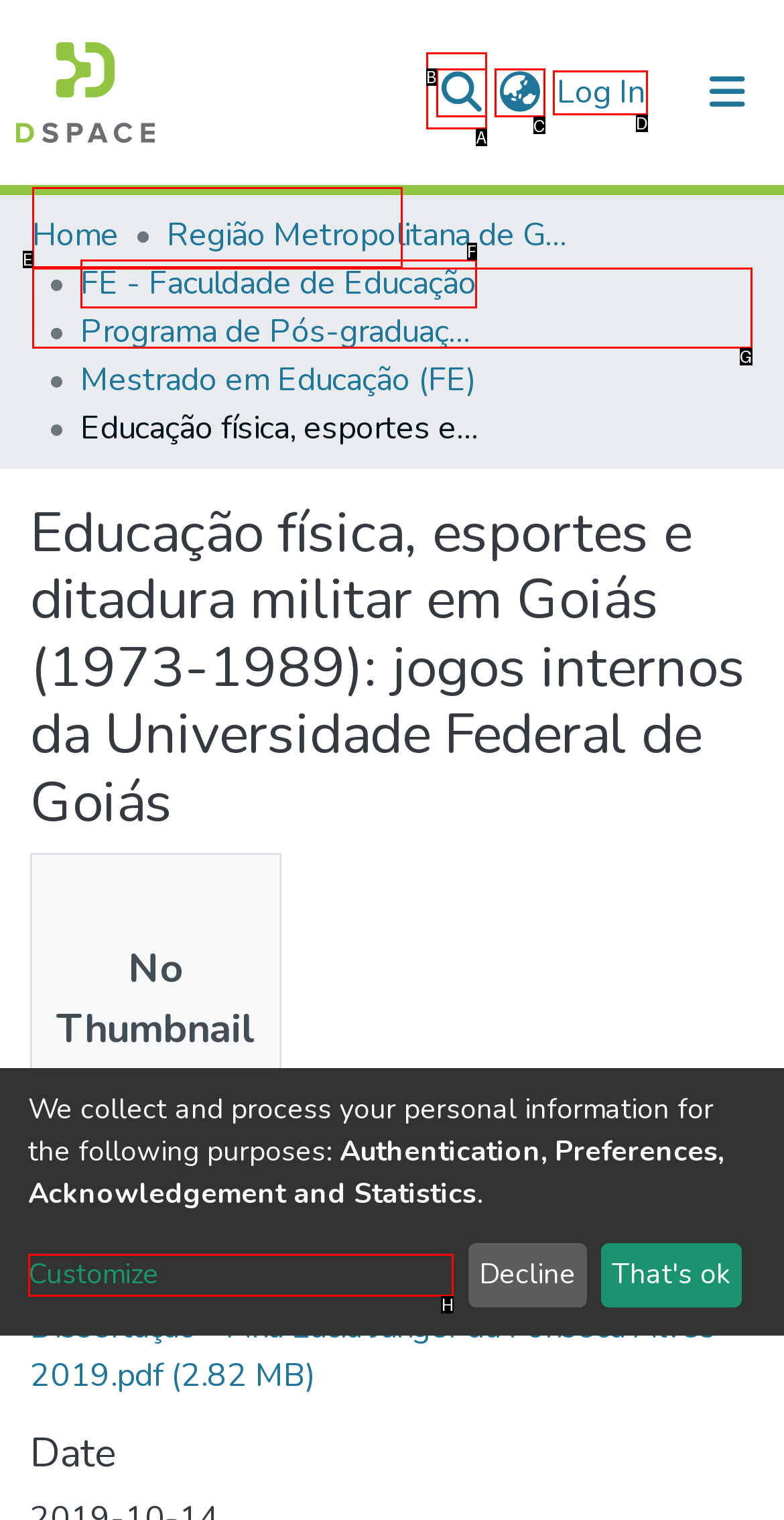Which option should be clicked to complete this task: Switch language
Reply with the letter of the correct choice from the given choices.

C